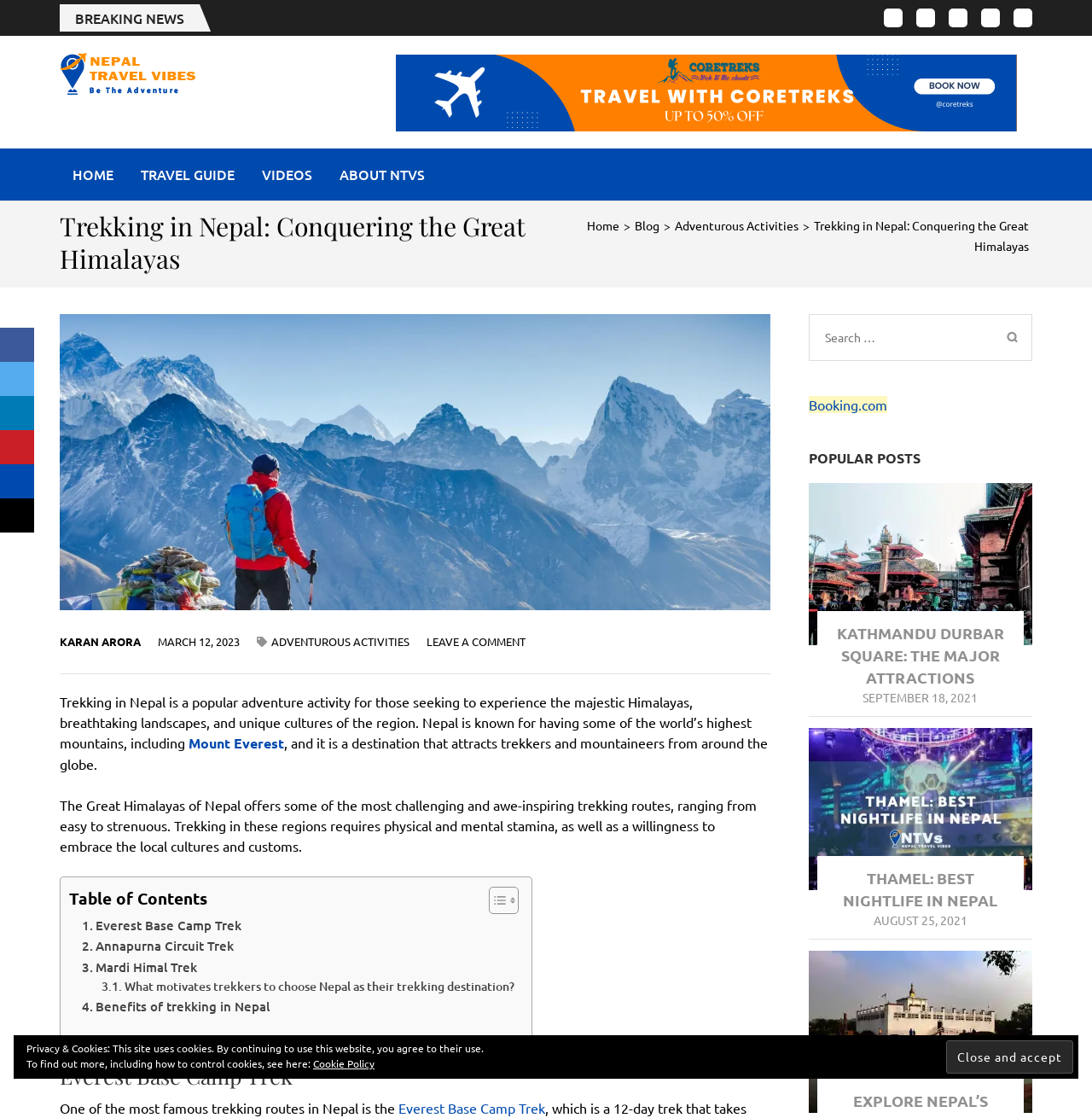By analyzing the image, answer the following question with a detailed response: What type of activities are mentioned in the webpage?

The webpage mentions trekking and mountaineering as the main activities, especially in the context of trekking routes in Nepal, such as Everest Base Camp Trek and Annapurna Circuit Trek.